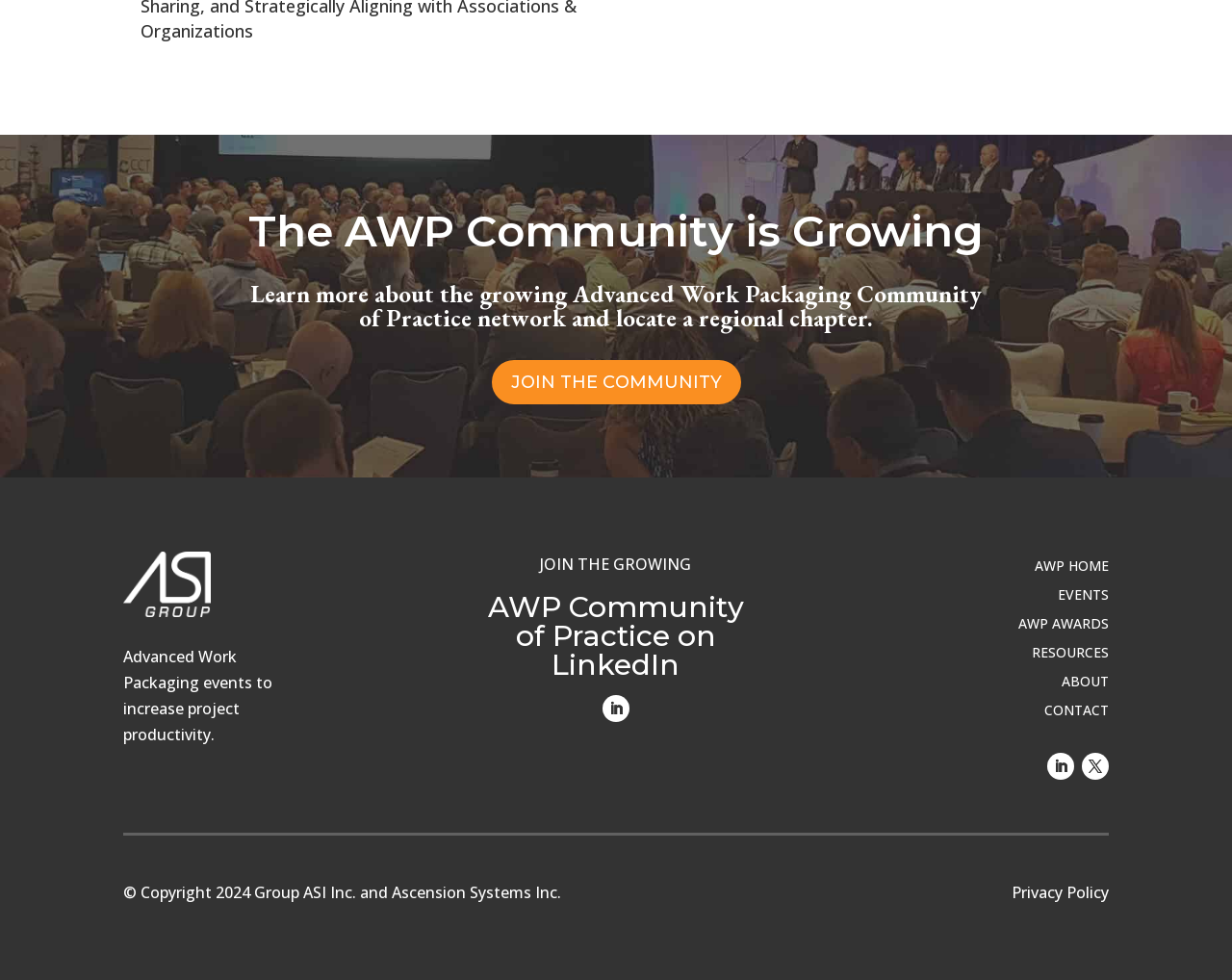Find the bounding box coordinates of the element I should click to carry out the following instruction: "Go to AWP home".

[0.84, 0.571, 0.9, 0.592]